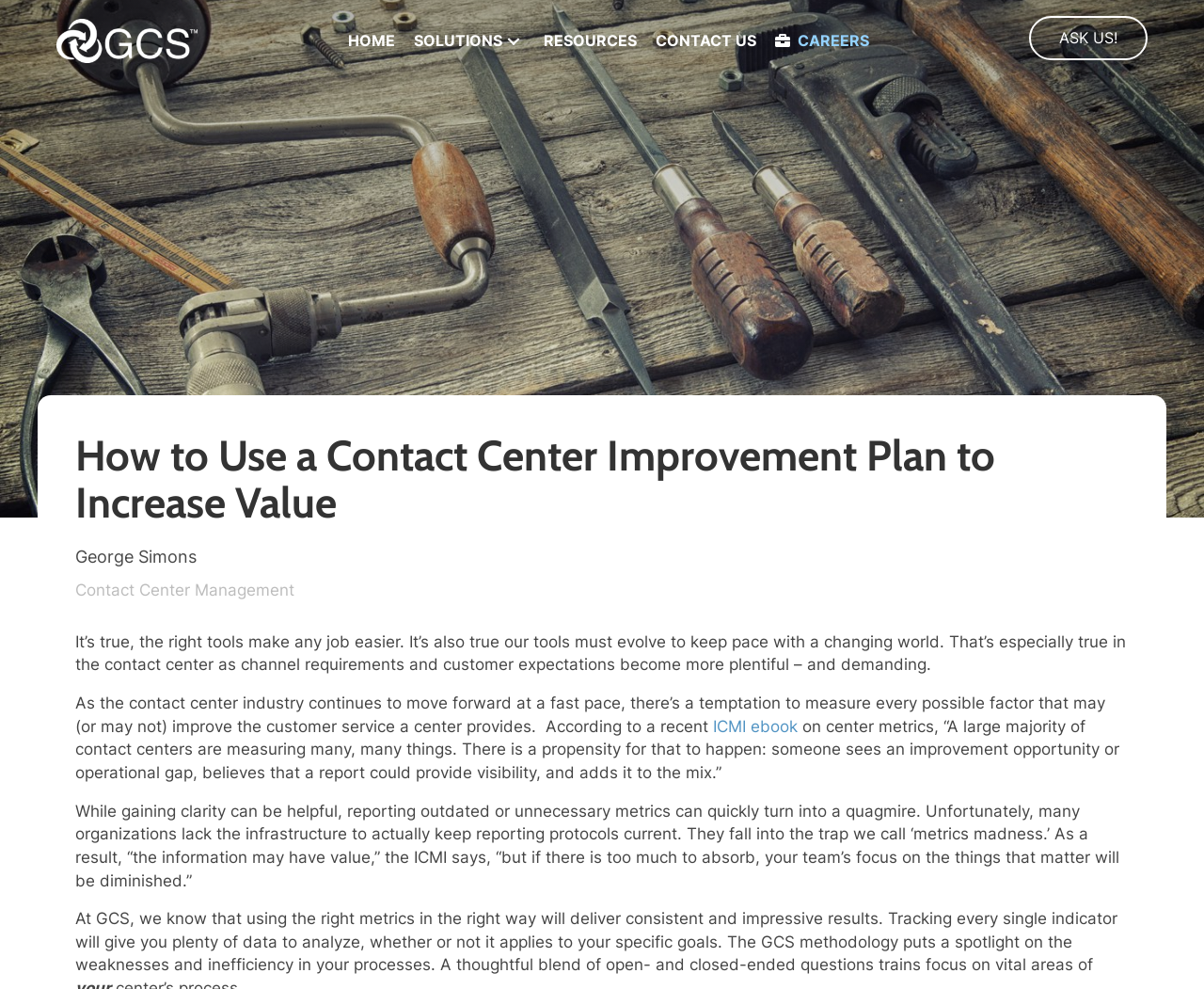What is the name of the ebook mentioned on this webpage?
Look at the image and answer the question with a single word or phrase.

ICMI ebook